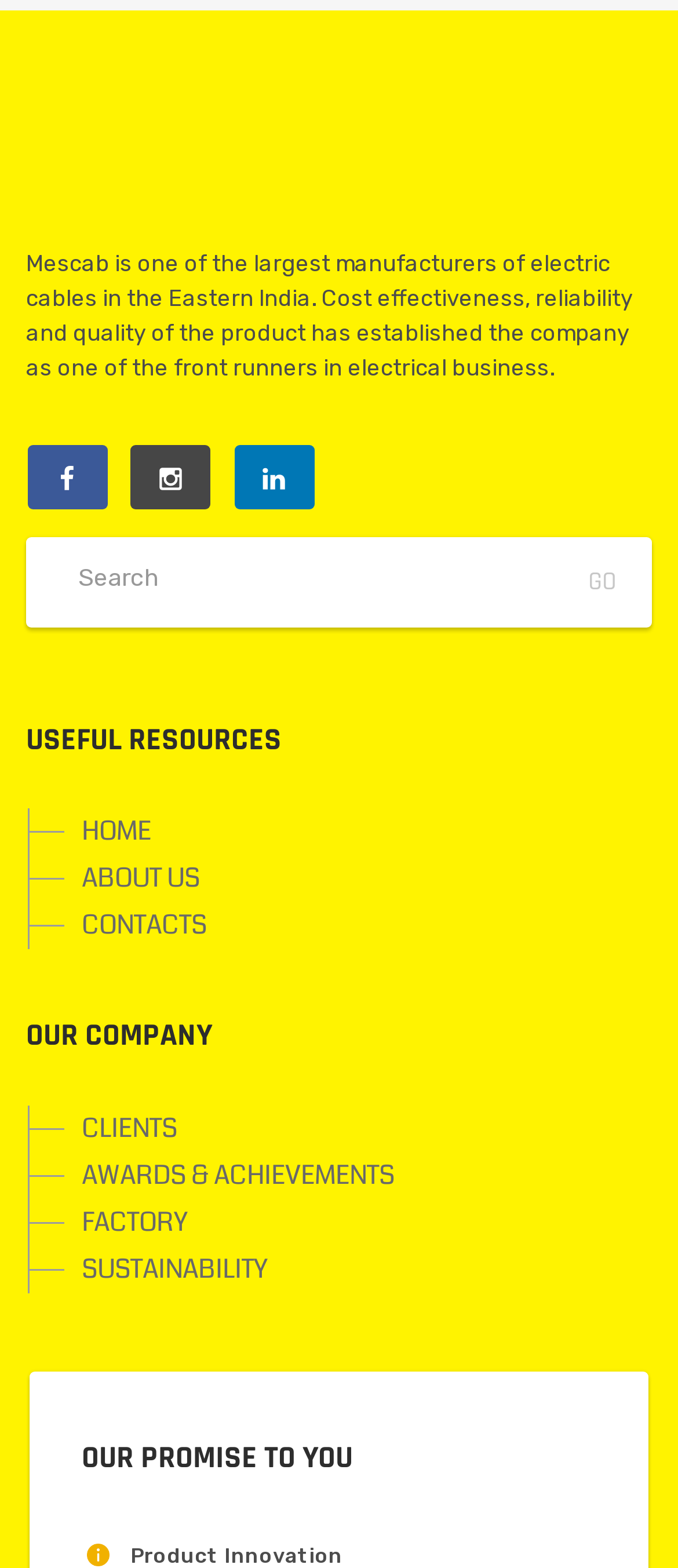Can you find the bounding box coordinates of the area I should click to execute the following instruction: "go to home page"?

[0.044, 0.516, 0.962, 0.546]